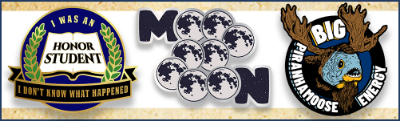What animal is depicted in the right logo?
Based on the image, please offer an in-depth response to the question.

The right logo, 'BIG PIRAHNAMOOSE ENERGY', features a cartoonish fish accompanied by a moose antler motif, reinforcing a fun and energetic brand identity.